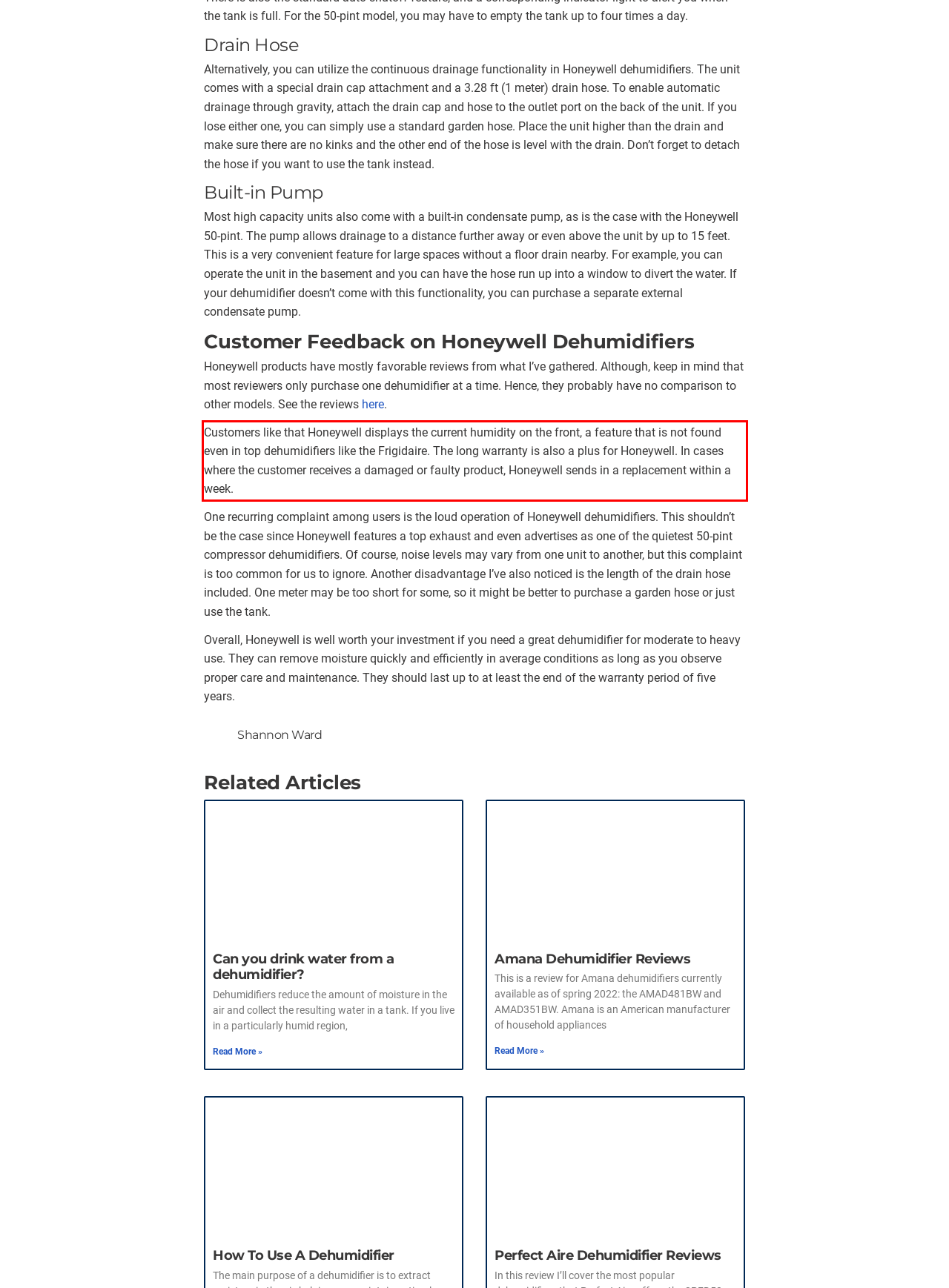You are given a screenshot showing a webpage with a red bounding box. Perform OCR to capture the text within the red bounding box.

Customers like that Honeywell displays the current humidity on the front, a feature that is not found even in top dehumidifiers like the Frigidaire. The long warranty is also a plus for Honeywell. In cases where the customer receives a damaged or faulty product, Honeywell sends in a replacement within a week.